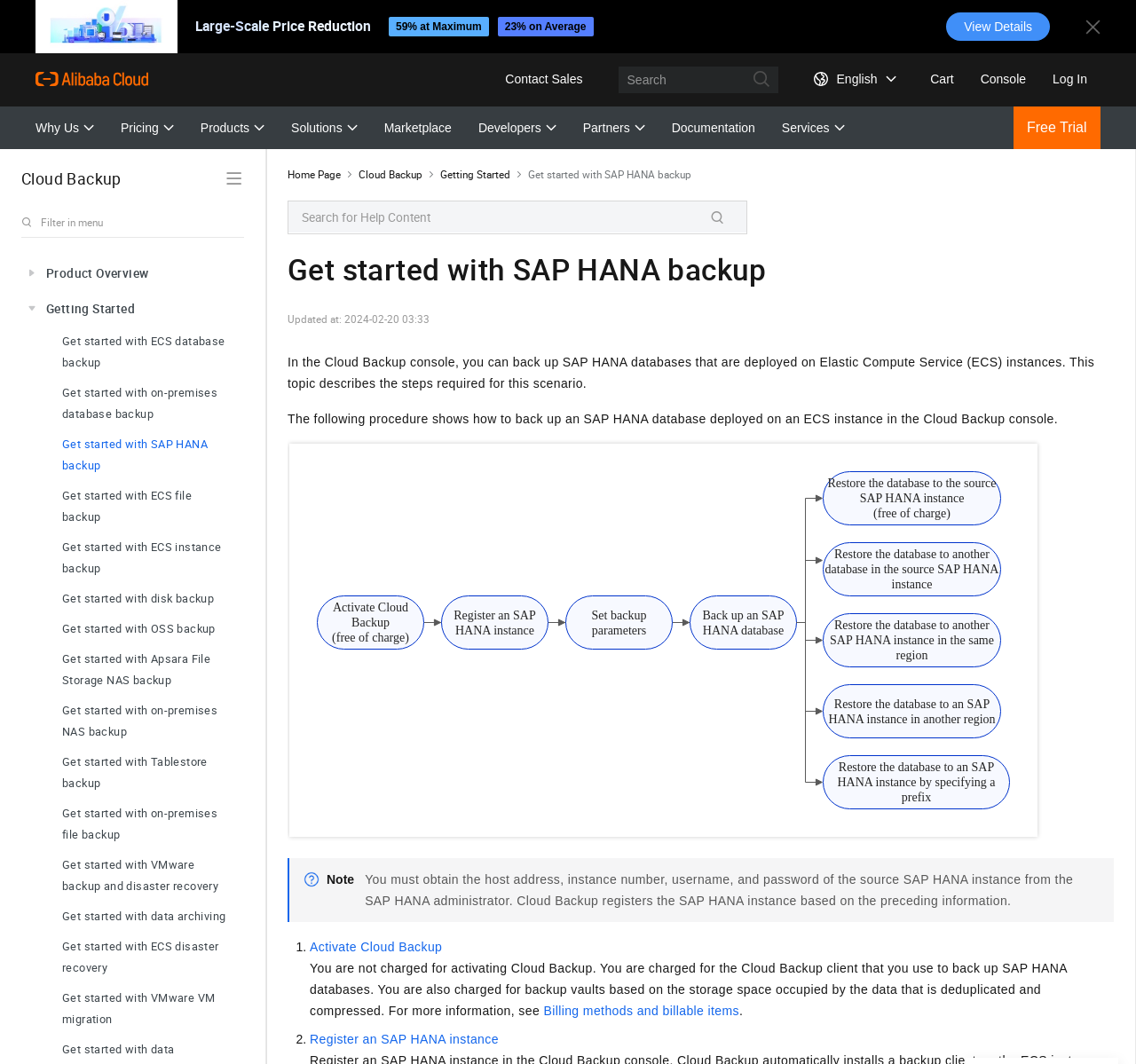Can you extract the primary headline text from the webpage?

Get started with SAP HANA backup